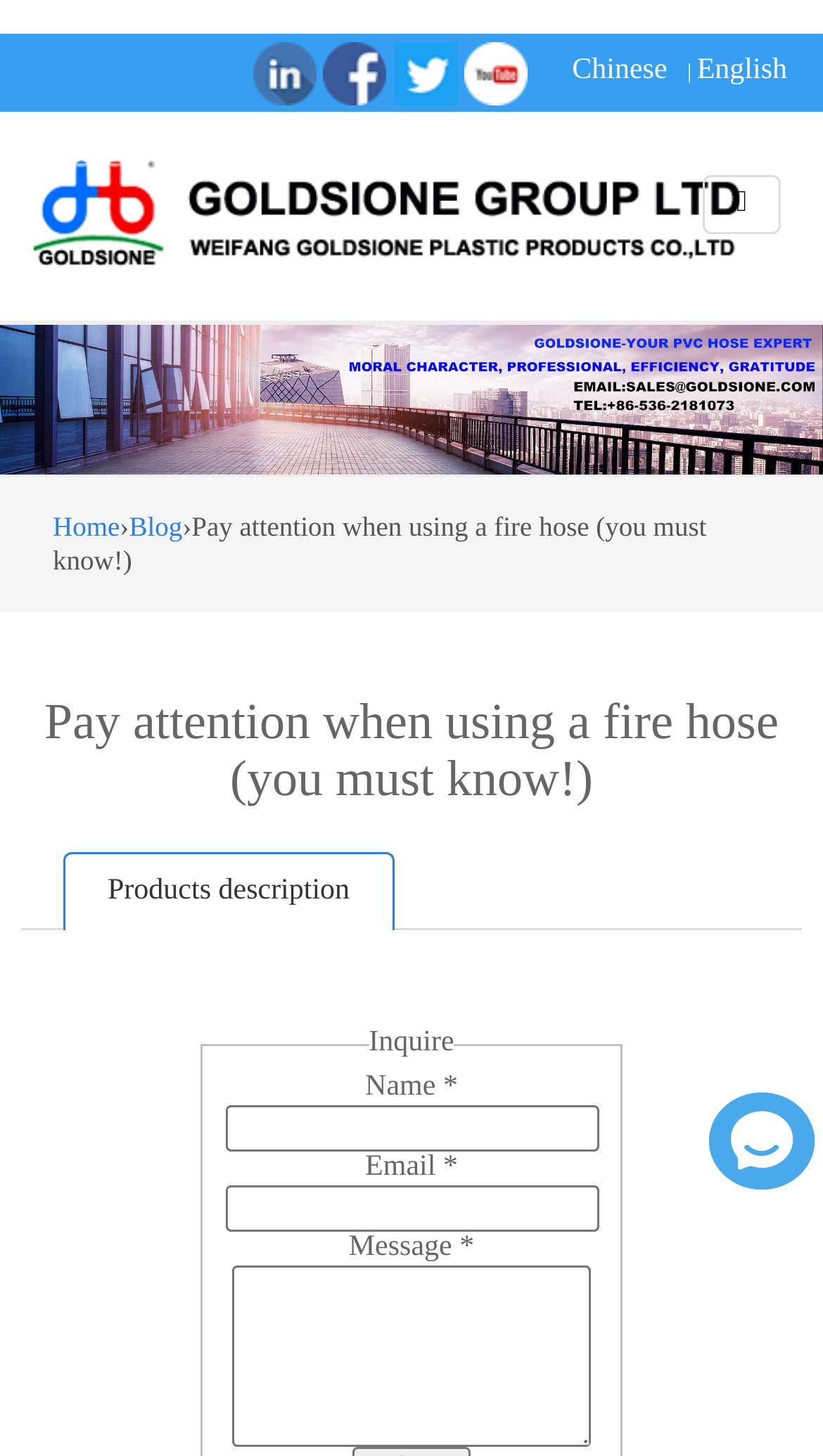What is the purpose of the form on the webpage? Based on the image, give a response in one word or a short phrase.

To send a message